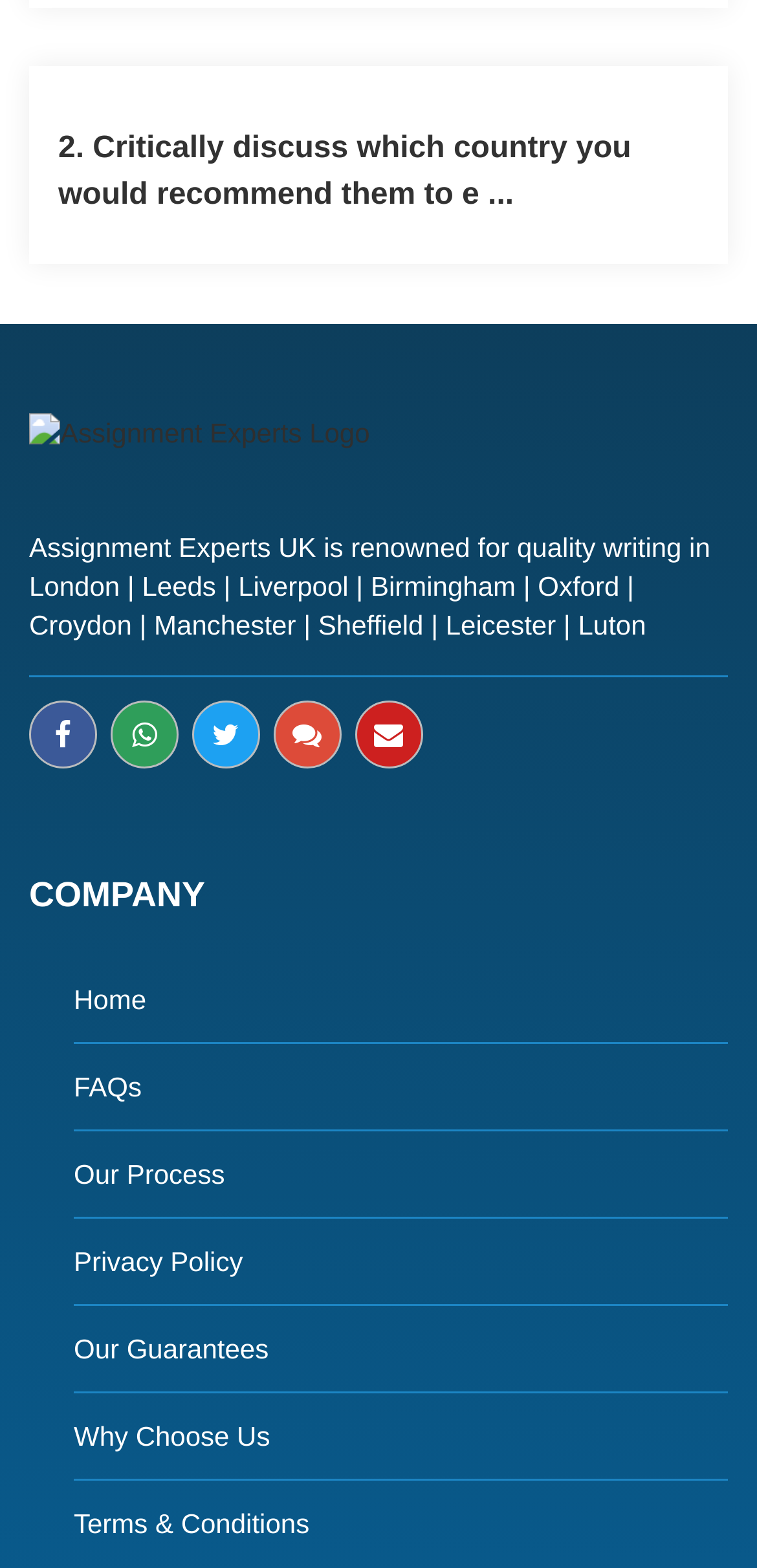Examine the screenshot and answer the question in as much detail as possible: How many social media links are present on the webpage?

I identified five social media links on the webpage, which are represented by the icons , , , , and , located near the middle of the webpage.